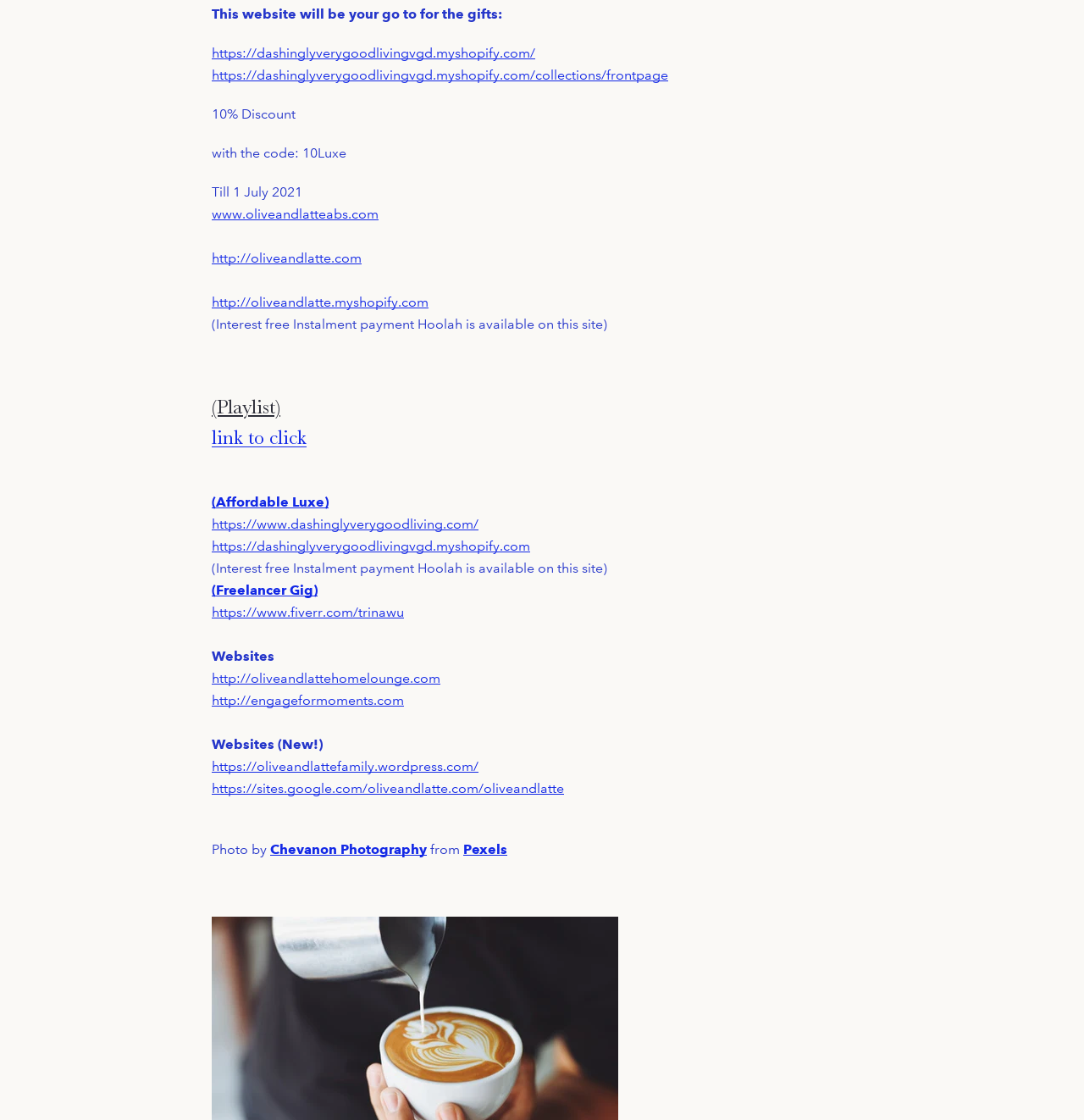Please identify the bounding box coordinates of the area that needs to be clicked to follow this instruction: "Visit the website oliveandlatteabs".

[0.195, 0.184, 0.349, 0.198]